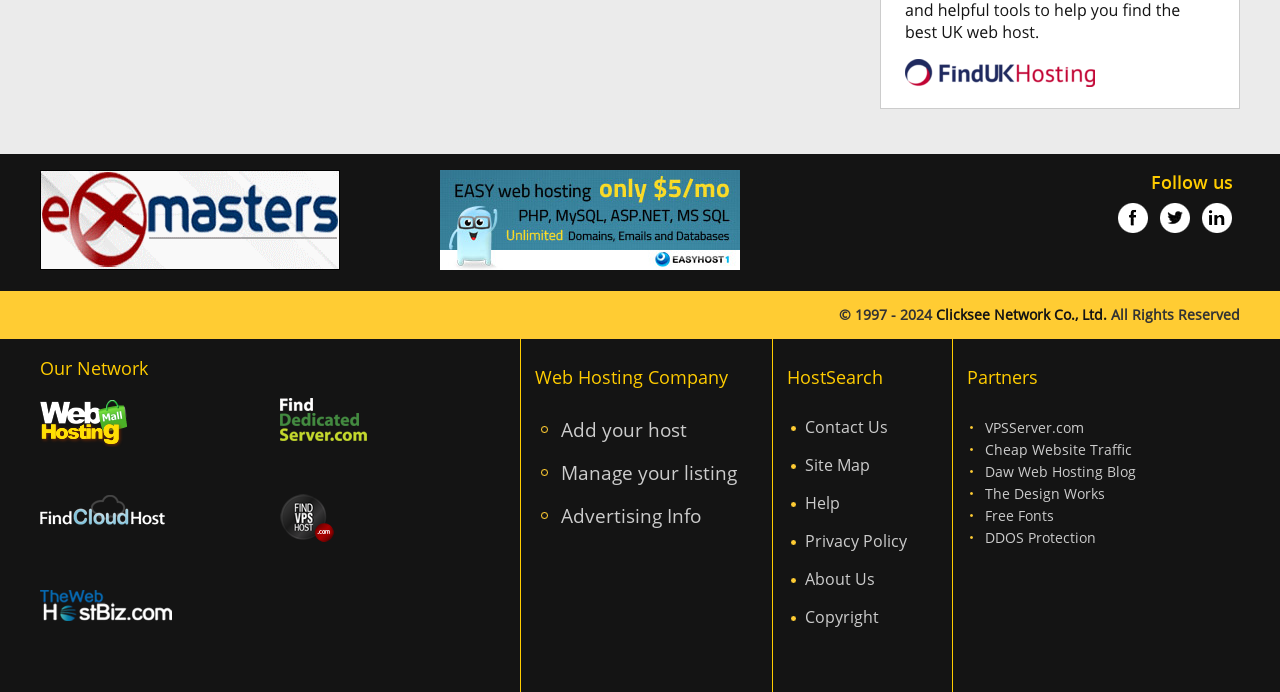What year was the copyright established?
Give a one-word or short phrase answer based on the image.

1997